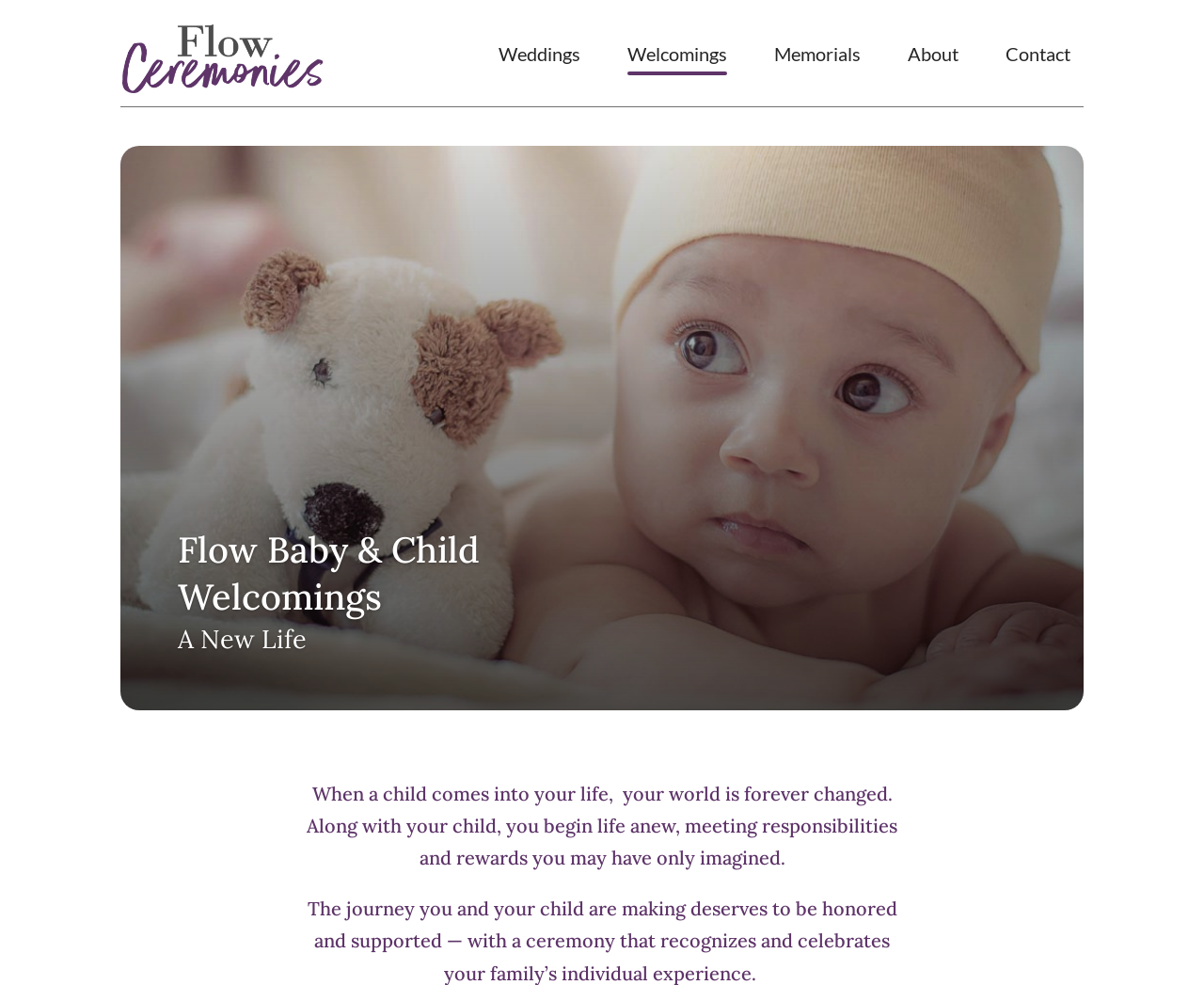What type of ceremonies are mentioned?
Examine the image and provide an in-depth answer to the question.

Based on the links provided at the top of the webpage, it appears that the website offers ceremonies for weddings, welcomings, and memorials. These links suggest that the website provides services for different types of ceremonies, which are an essential part of the website's purpose.